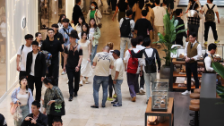Please study the image and answer the question comprehensively:
What type of clothing are the shoppers wearing?

The caption states that the shoppers in the background are dressed in casual clothing, which suggests that they are not formally attired and are likely in a leisurely shopping mode.